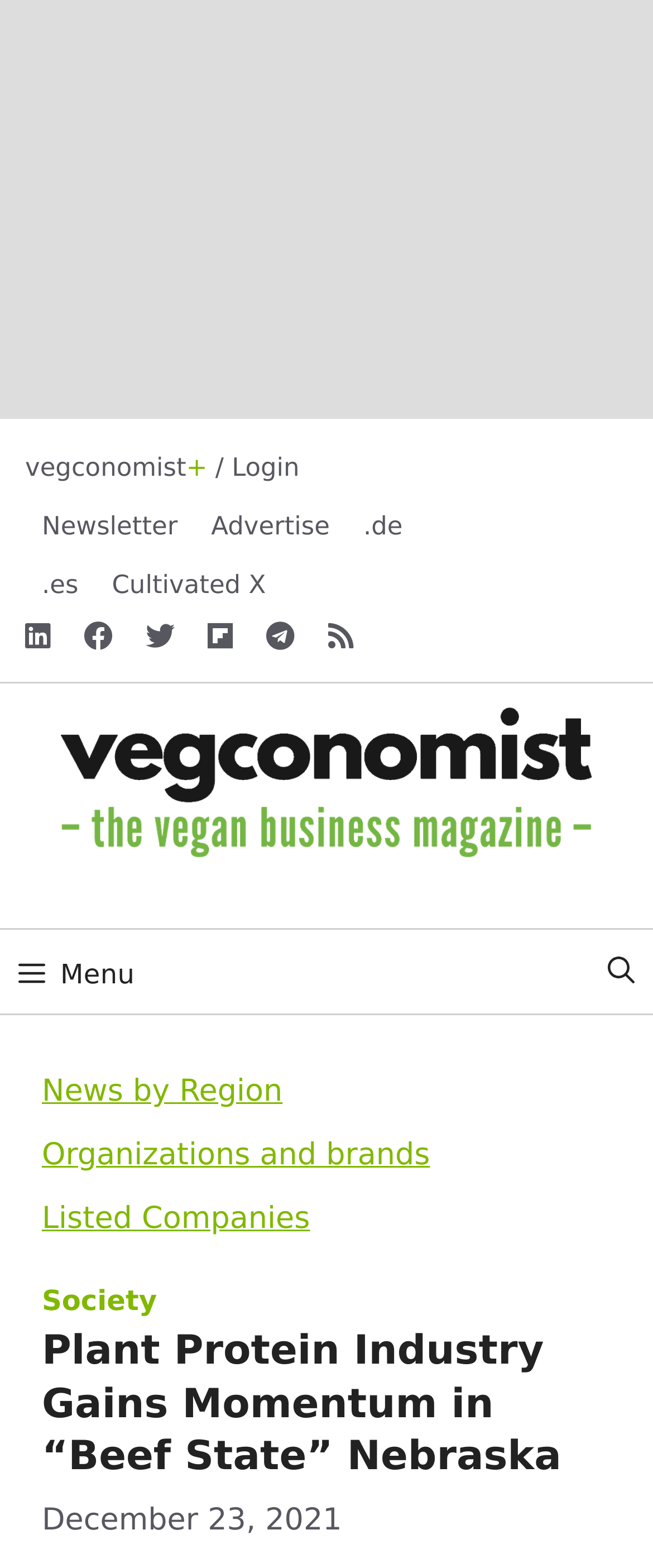For the following element description, predict the bounding box coordinates in the format (top-left x, top-left y, bottom-right x, bottom-right y). All values should be floating point numbers between 0 and 1. Description: Advertise

[0.323, 0.164, 0.505, 0.183]